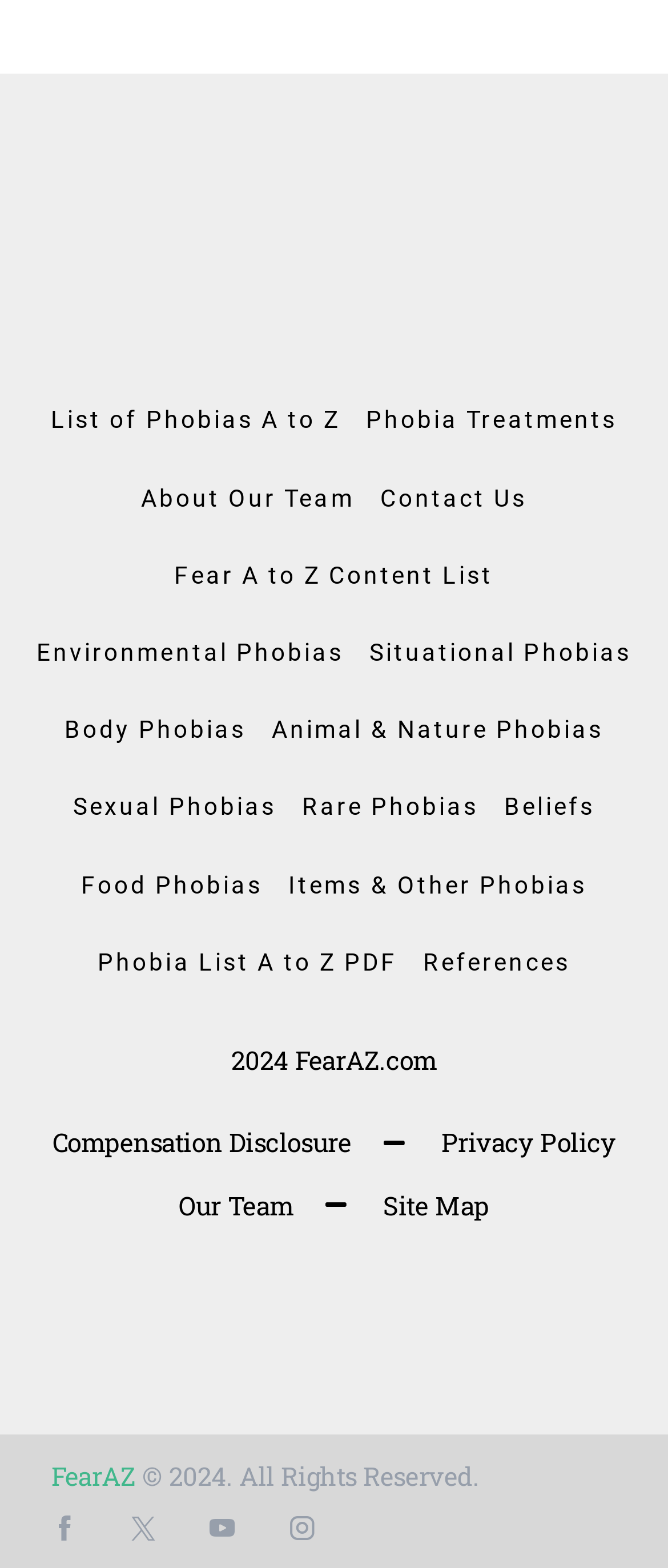Highlight the bounding box coordinates of the element that should be clicked to carry out the following instruction: "view environmental phobias". The coordinates must be given as four float numbers ranging from 0 to 1, i.e., [left, top, right, bottom].

[0.055, 0.392, 0.515, 0.441]